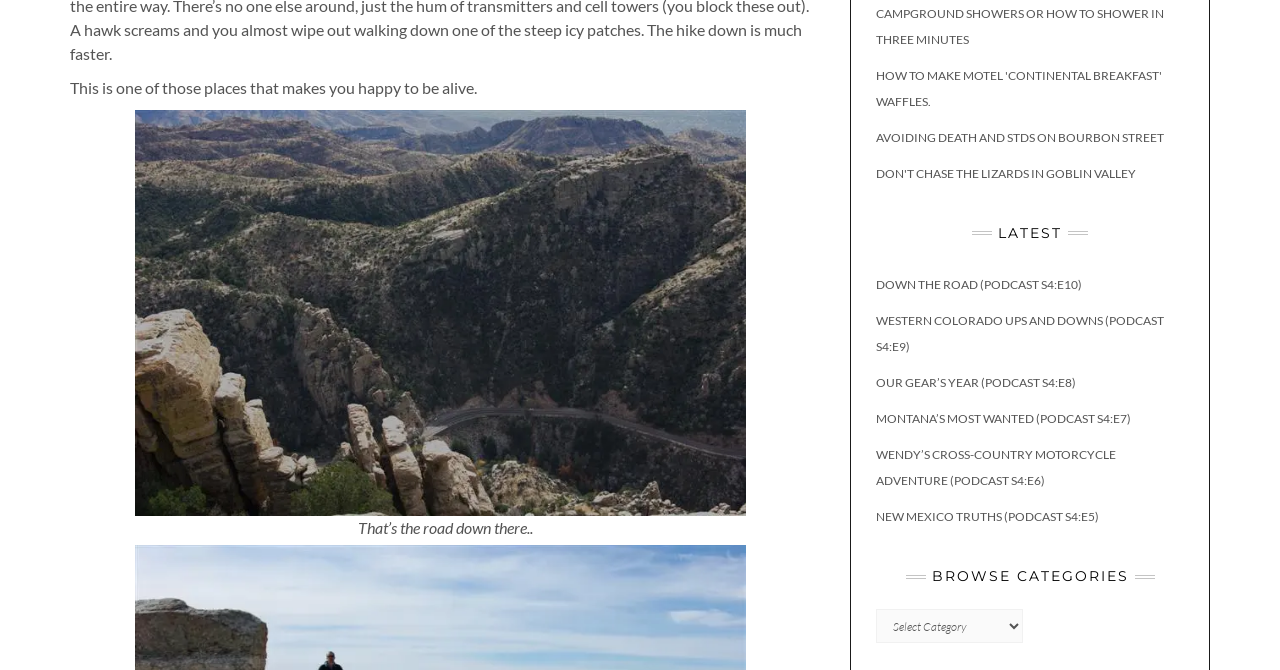Provide a short answer using a single word or phrase for the following question: 
How many links are there under the 'LATEST' heading?

6